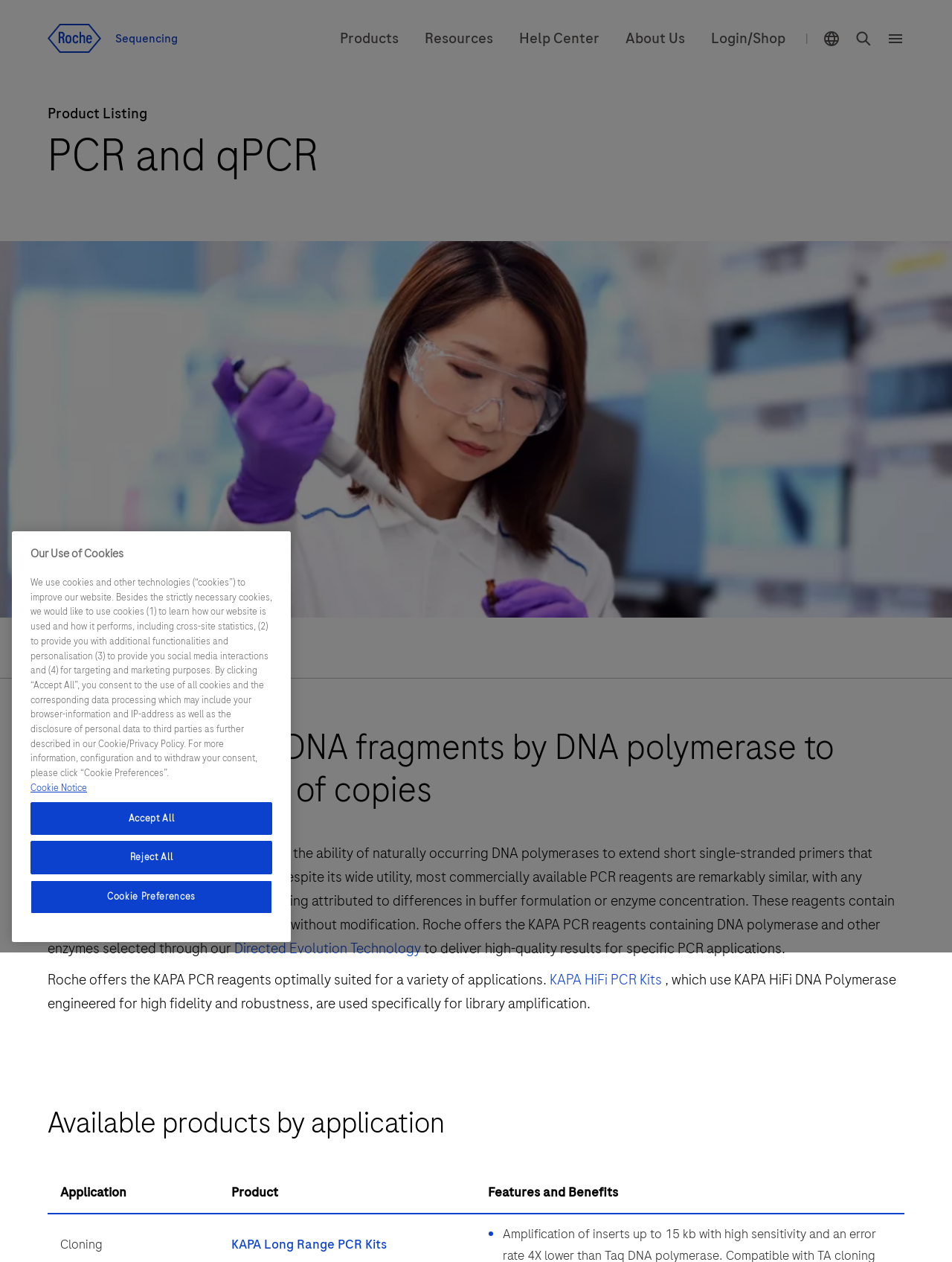Locate the bounding box coordinates of the clickable region to complete the following instruction: "View the store."

None